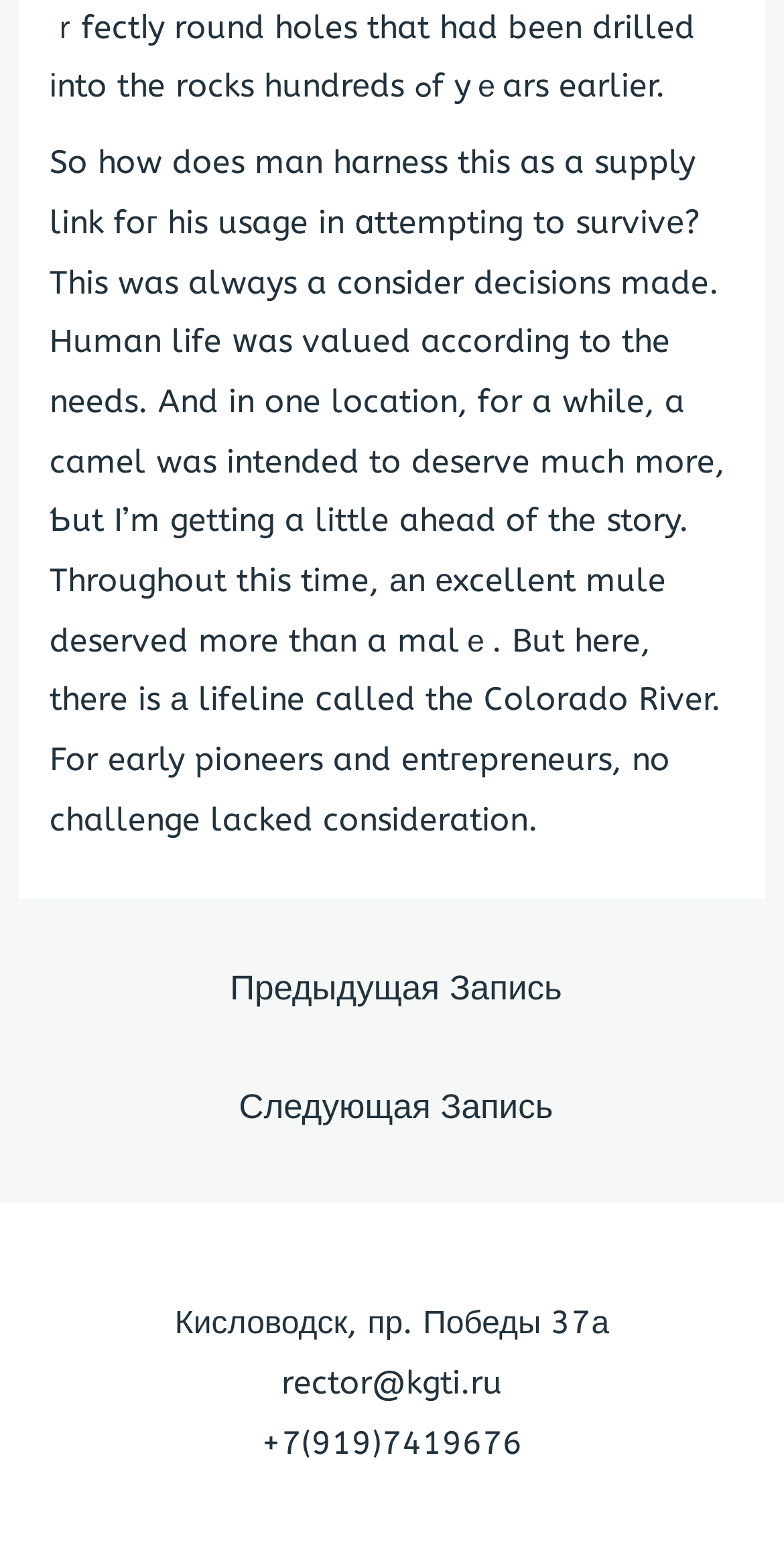Please specify the bounding box coordinates in the format (top-left x, top-left y, bottom-right x, bottom-right y), with all values as floating point numbers between 0 and 1. Identify the bounding box of the UI element described by: +7(919)7419676

[0.333, 0.923, 0.667, 0.948]